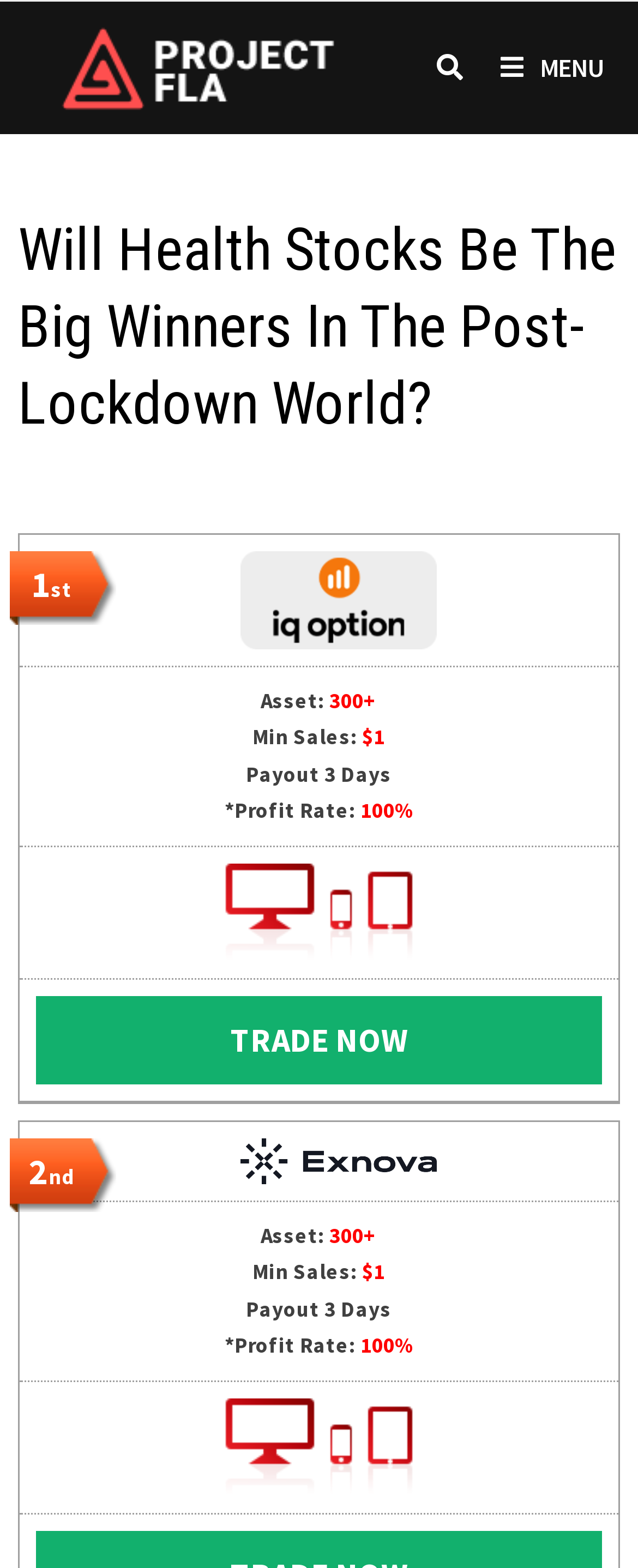Please provide the bounding box coordinates for the UI element as described: "City of Chehalis". The coordinates must be four floats between 0 and 1, represented as [left, top, right, bottom].

None